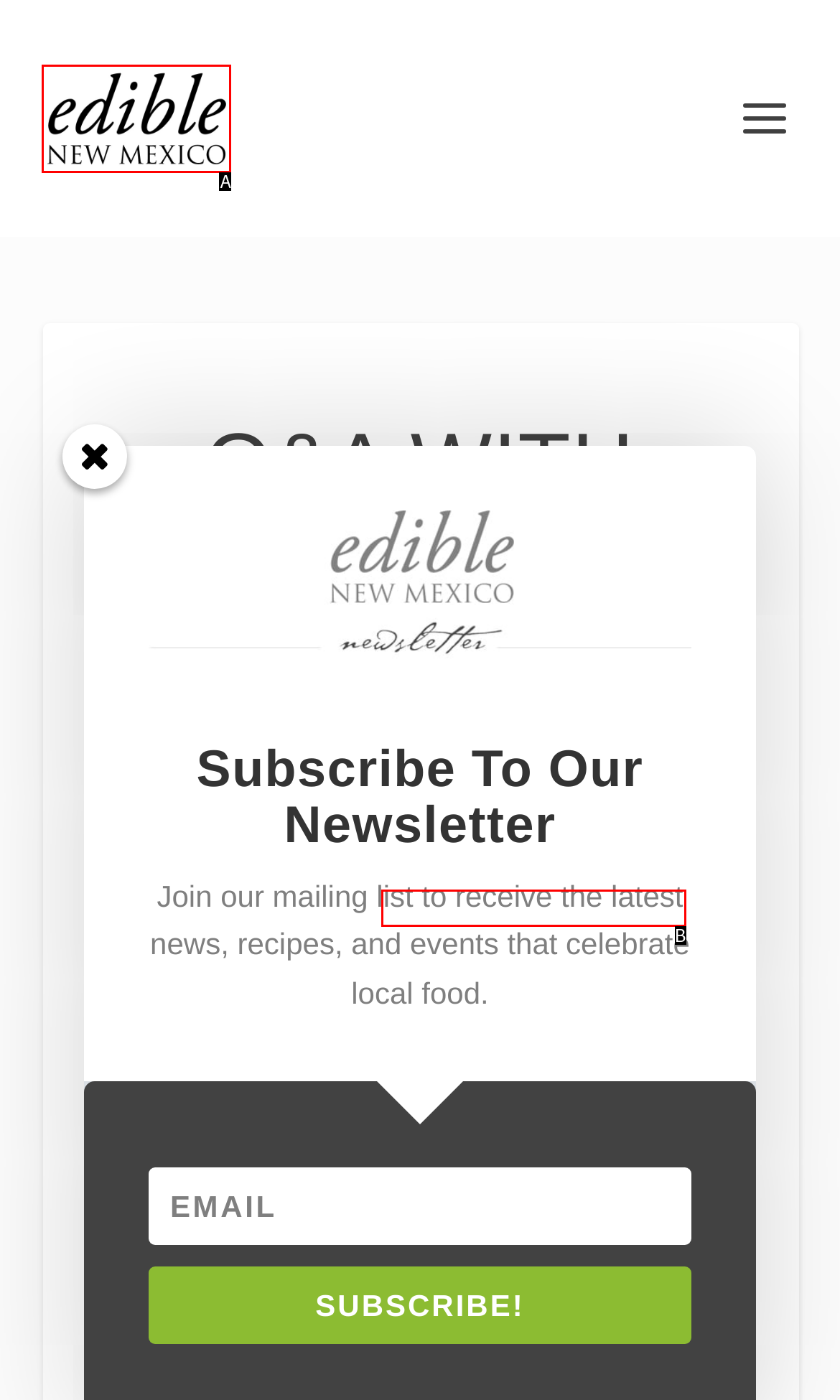Based on the description: Early Summer 2021, select the HTML element that fits best. Provide the letter of the matching option.

B